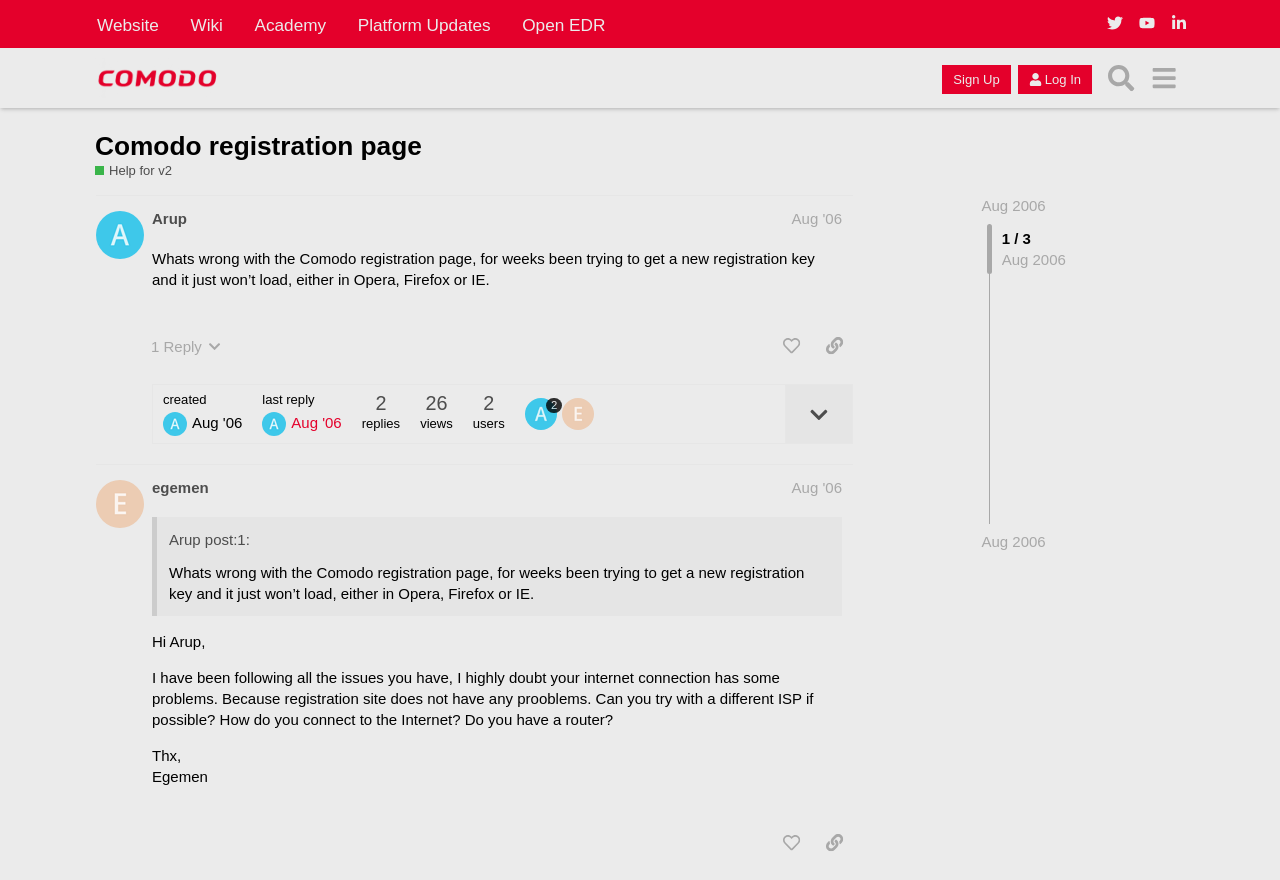Specify the bounding box coordinates of the element's area that should be clicked to execute the given instruction: "Read about what causes the tides". The coordinates should be four float numbers between 0 and 1, i.e., [left, top, right, bottom].

None